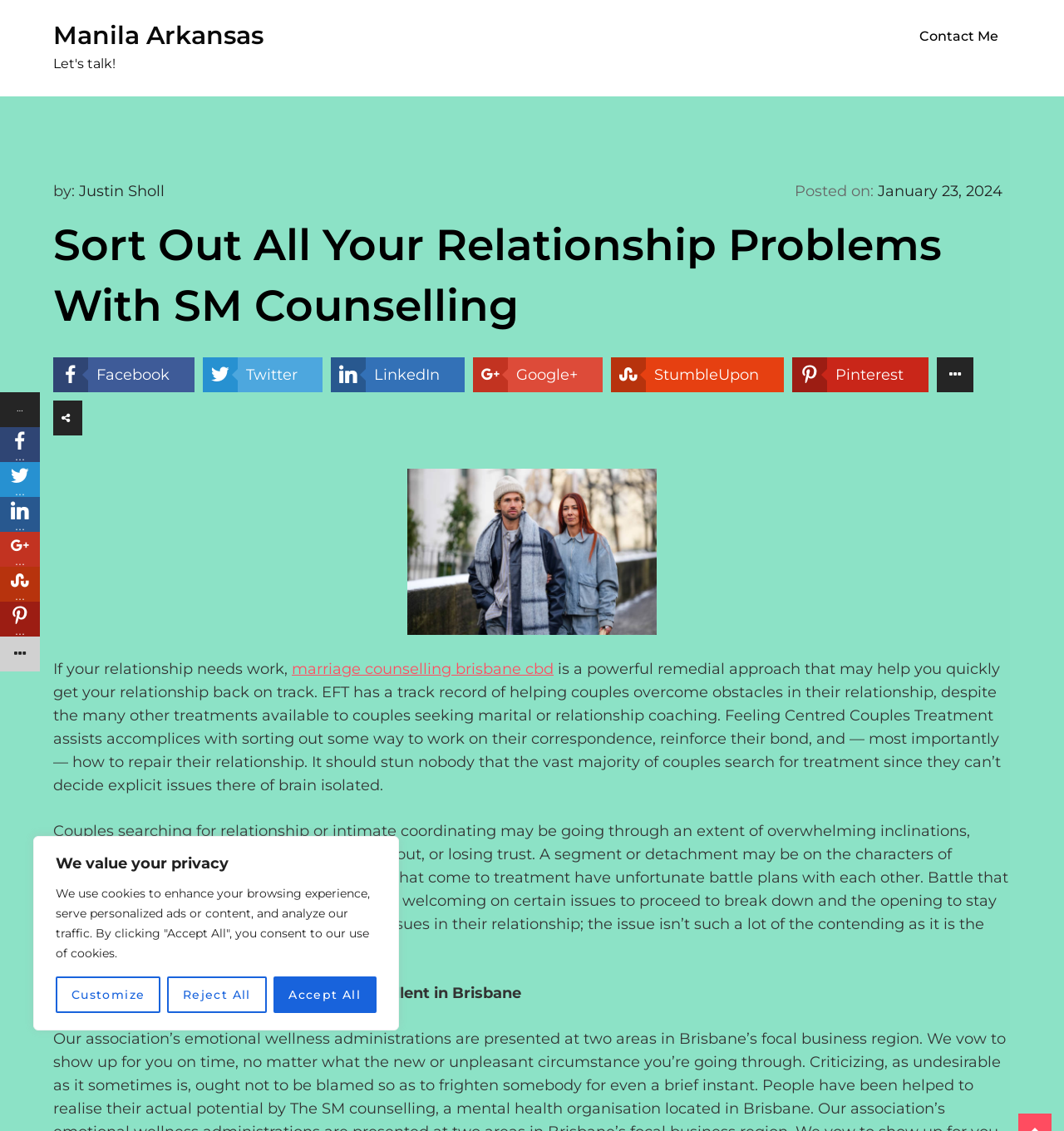Please specify the bounding box coordinates of the element that should be clicked to execute the given instruction: 'Click on the Facebook link'. Ensure the coordinates are four float numbers between 0 and 1, expressed as [left, top, right, bottom].

[0.05, 0.316, 0.183, 0.347]